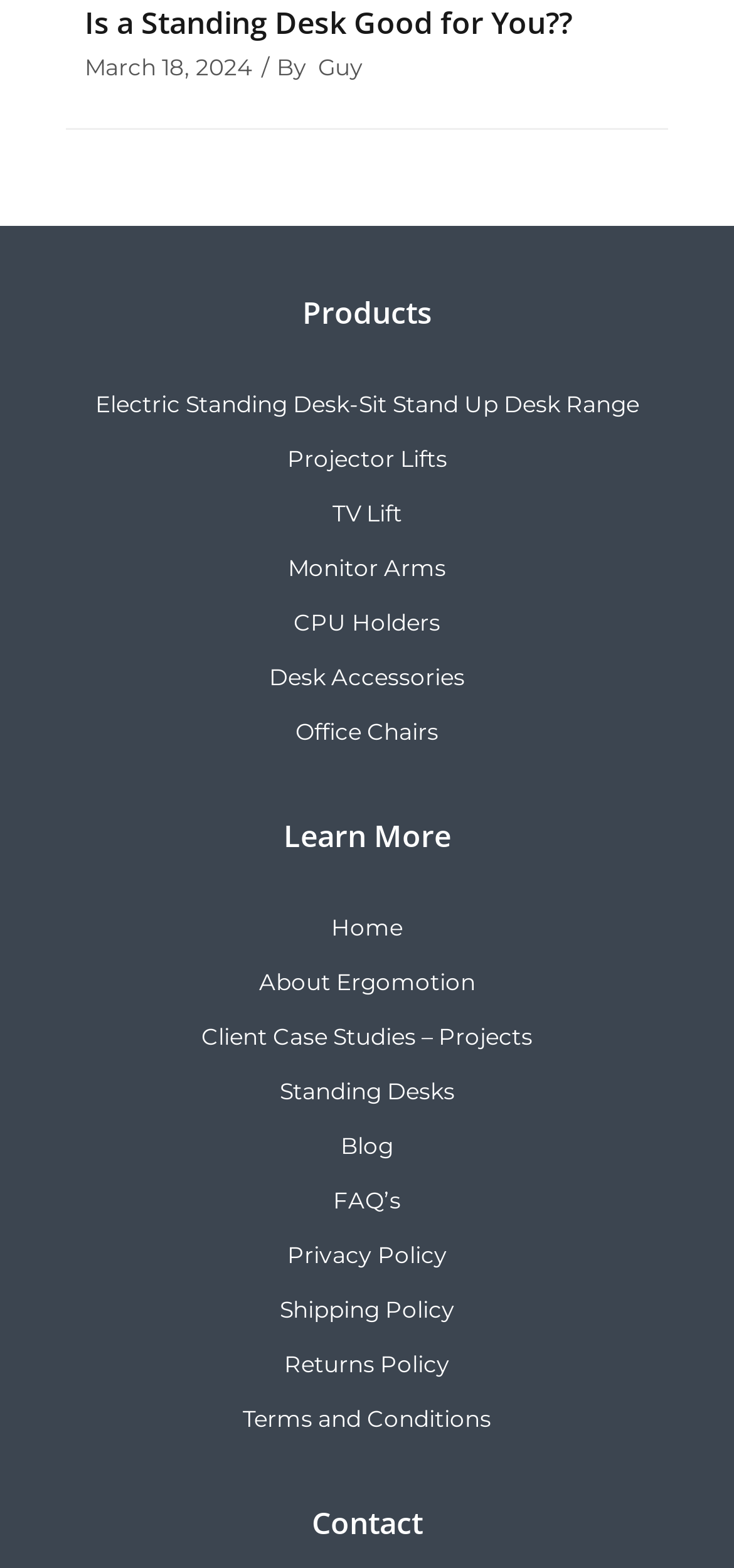Determine the coordinates of the bounding box for the clickable area needed to execute this instruction: "Read the article about standing desks".

[0.115, 0.001, 0.779, 0.028]